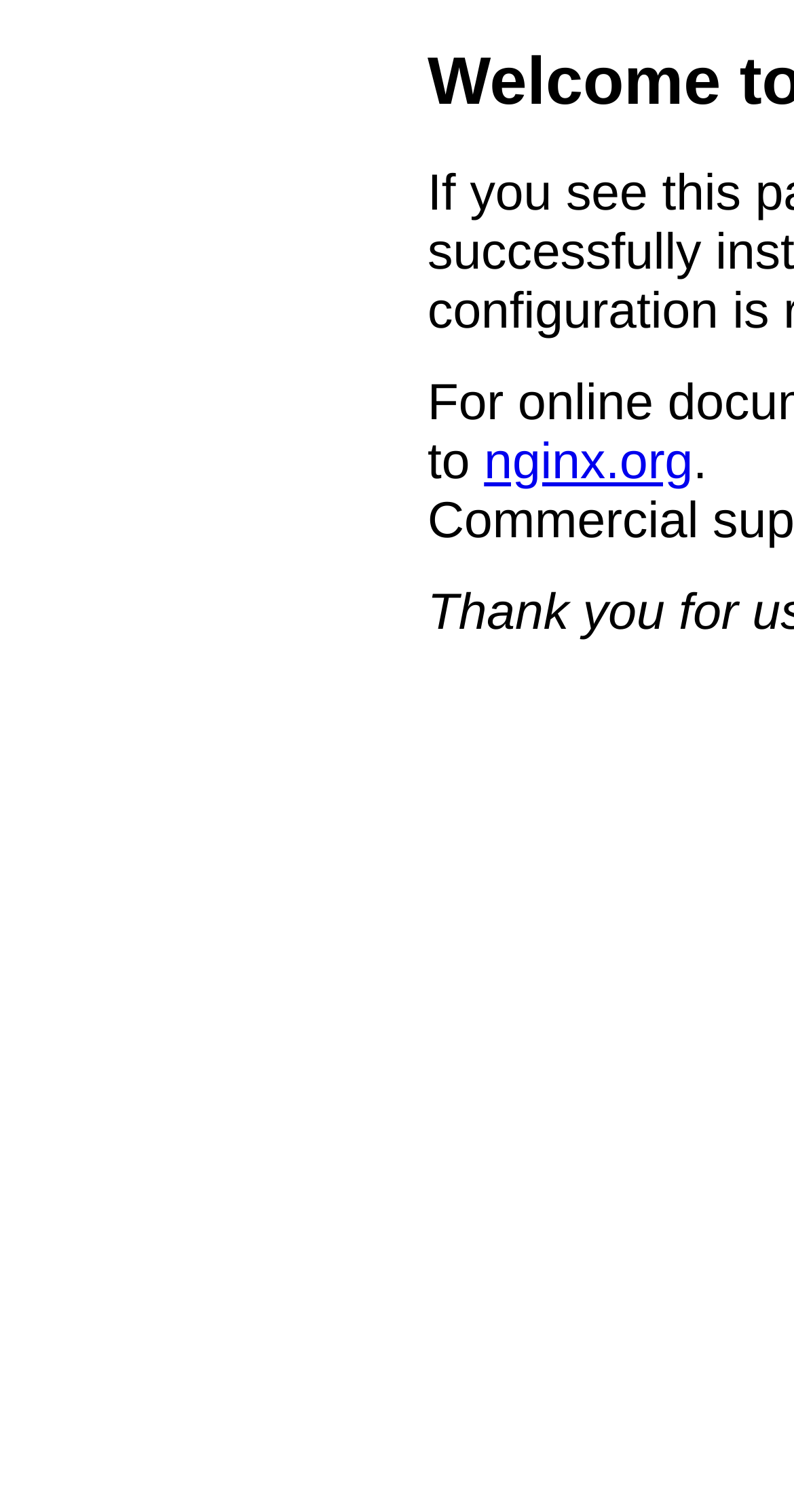Based on the element description: "nginx.org", identify the UI element and provide its bounding box coordinates. Use four float numbers between 0 and 1, [left, top, right, bottom].

[0.61, 0.287, 0.873, 0.324]